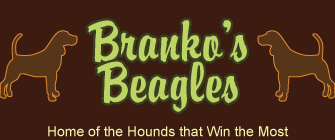Answer the question below with a single word or a brief phrase: 
What is the color of the beagle silhouettes?

Warm brown